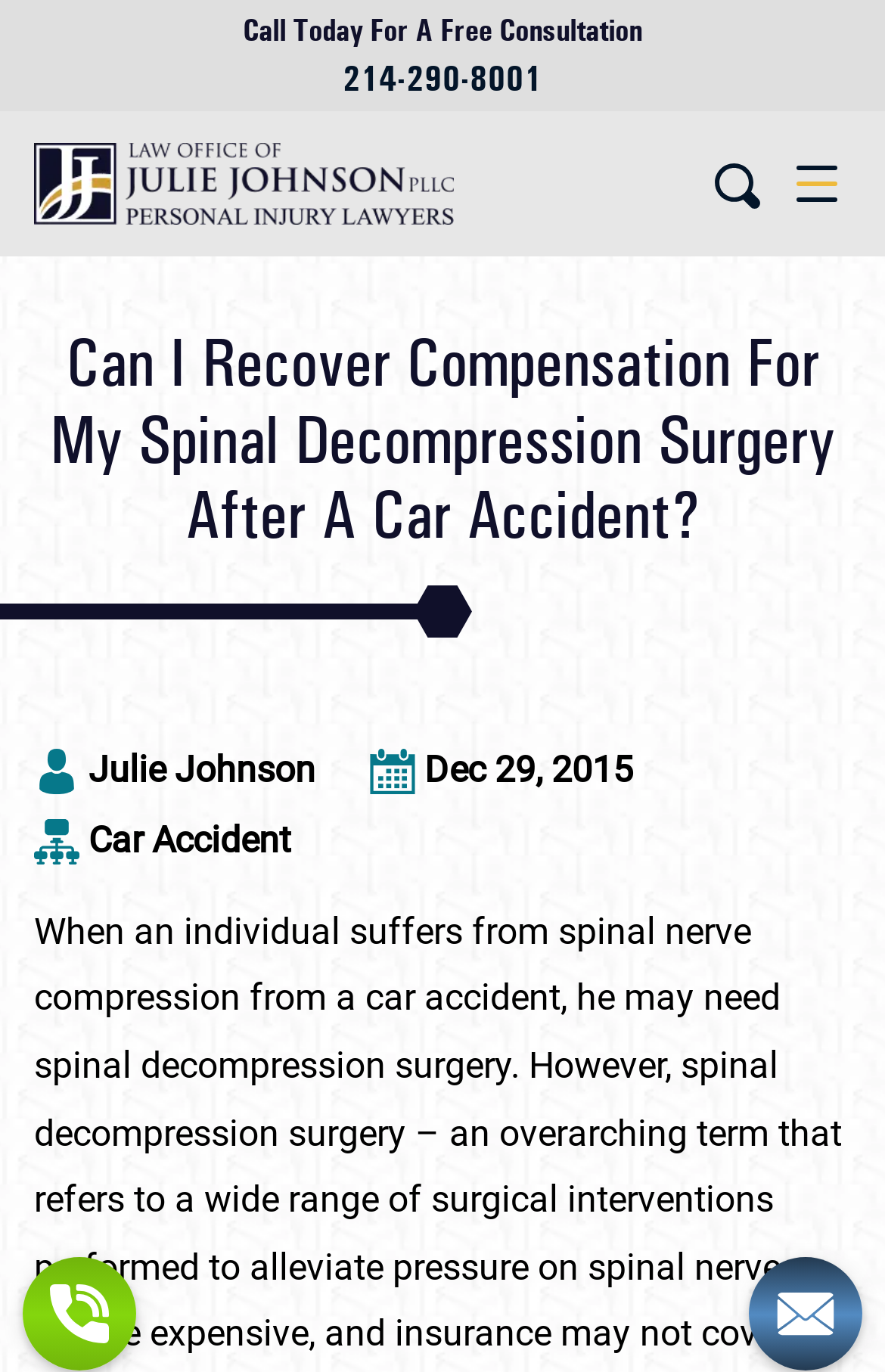Analyze the image and answer the question with as much detail as possible: 
What is the topic of the webpage?

I found the topic by looking at the heading element with the text 'Can I Recover Compensation For My Spinal Decompression Surgery After A Car Accident?' which is located near the top of the page.